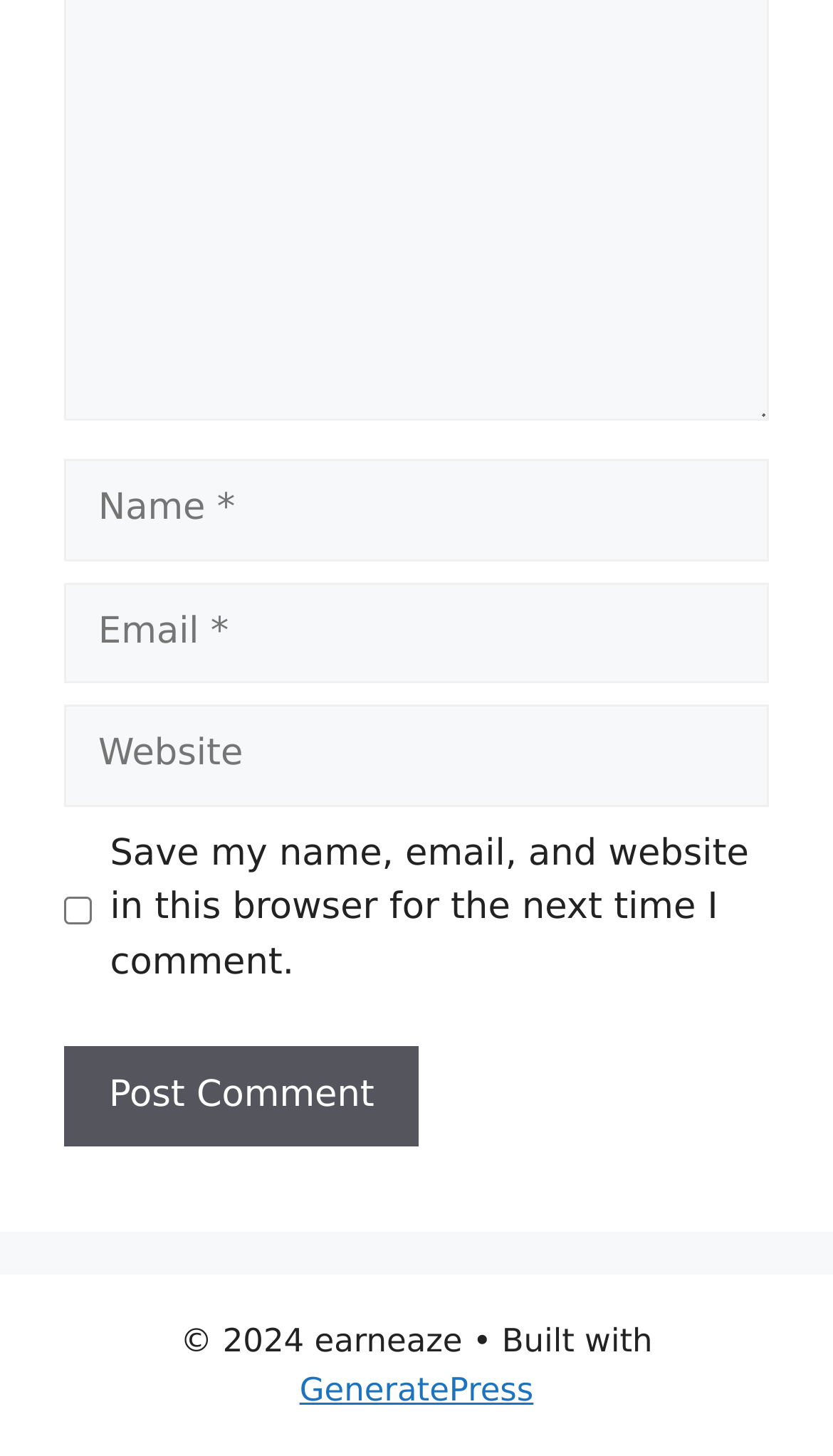Consider the image and give a detailed and elaborate answer to the question: 
What is the name of the theme used to build the website?

The website is built with the GeneratePress theme, as indicated by the link 'GeneratePress' located at the bottom of the webpage, next to the text 'Built with'.